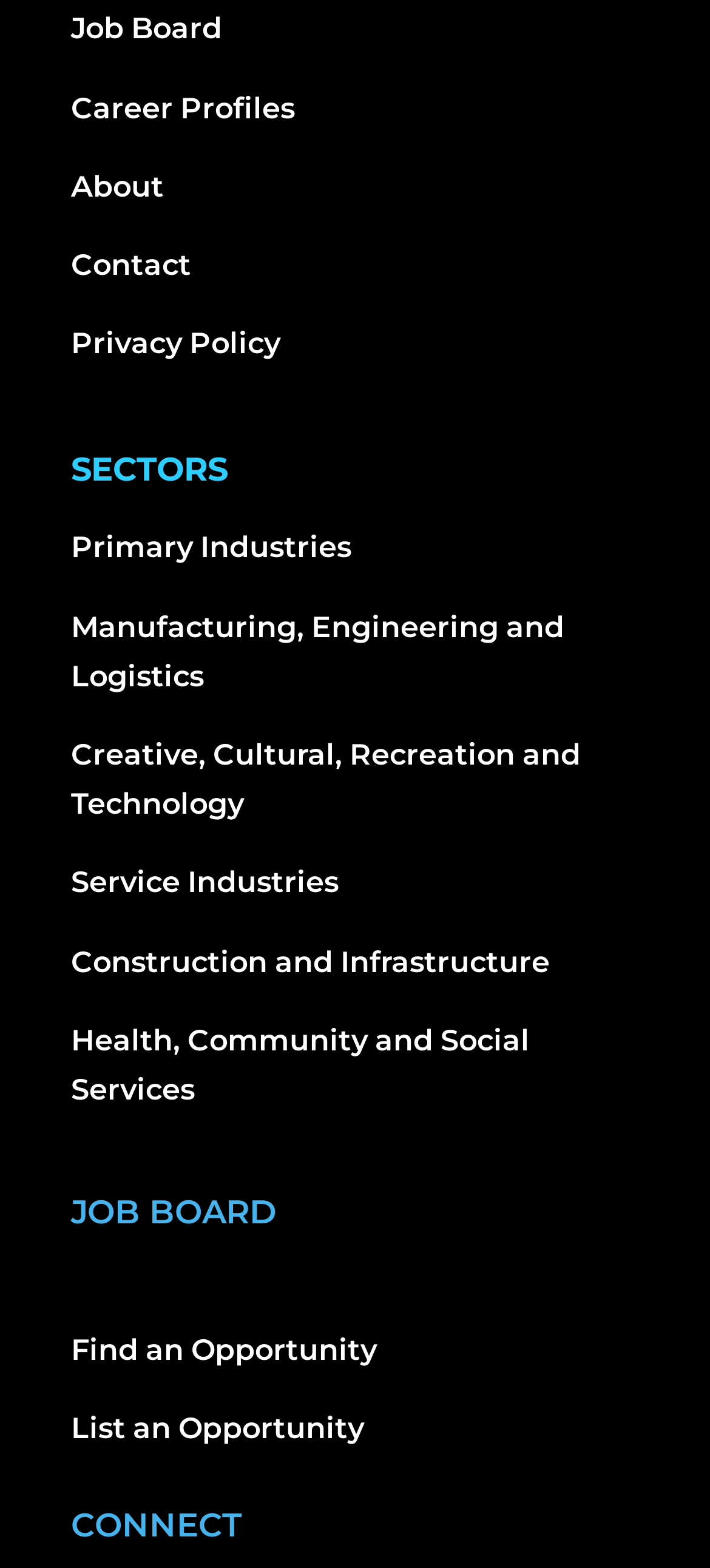Please locate the bounding box coordinates of the element that needs to be clicked to achieve the following instruction: "Find an Opportunity". The coordinates should be four float numbers between 0 and 1, i.e., [left, top, right, bottom].

[0.1, 0.85, 0.531, 0.872]